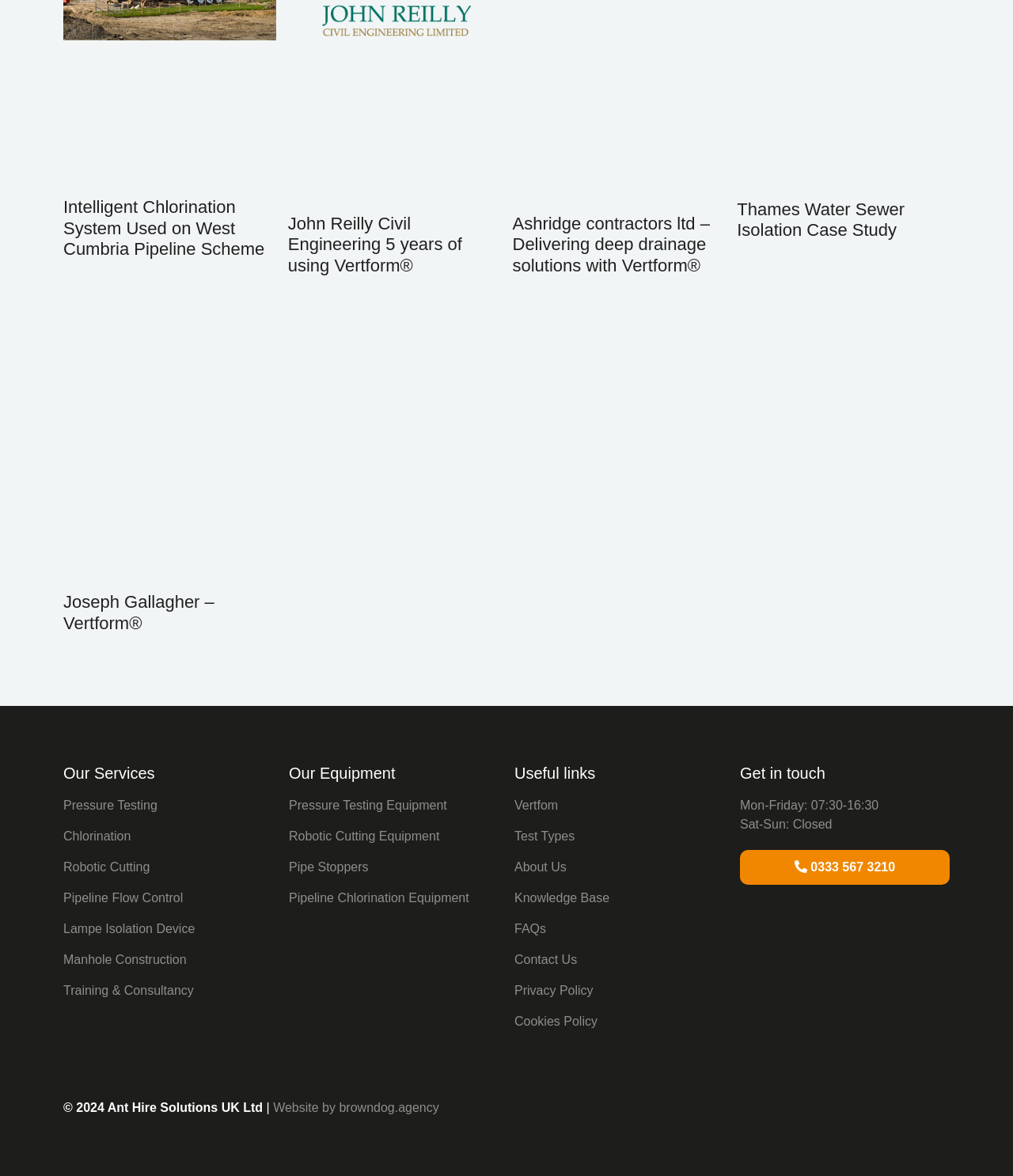Locate the bounding box coordinates of the clickable region necessary to complete the following instruction: "Explore Pressure Testing services". Provide the coordinates in the format of four float numbers between 0 and 1, i.e., [left, top, right, bottom].

[0.062, 0.677, 0.27, 0.693]